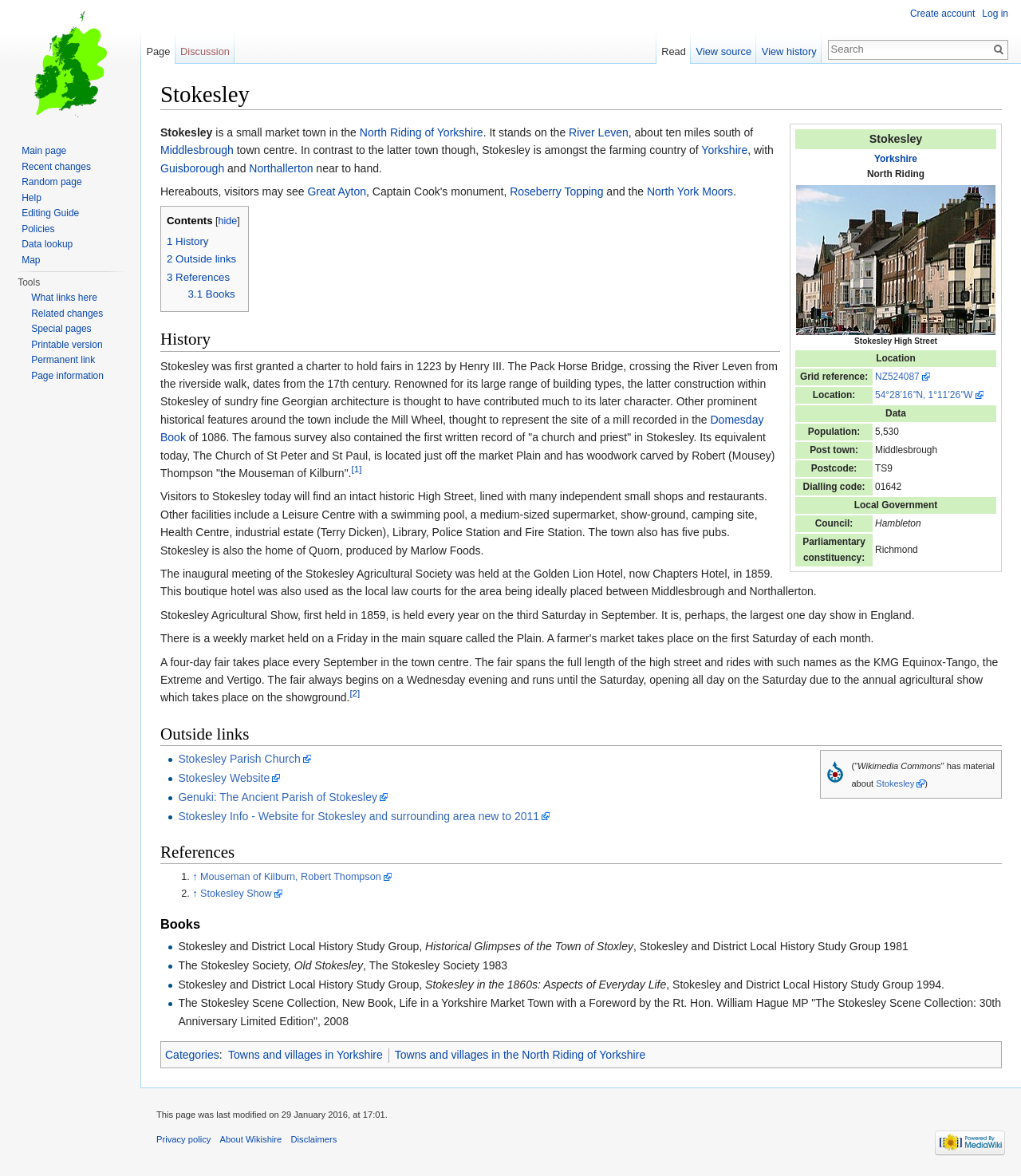Determine the coordinates of the bounding box for the clickable area needed to execute this instruction: "View Yorkshire".

[0.856, 0.13, 0.898, 0.14]